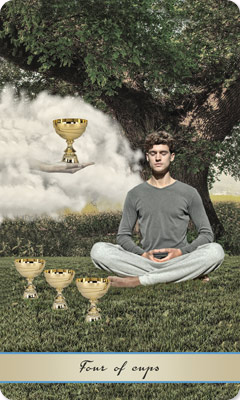What is the atmosphere of the setting?
Please answer the question as detailed as possible.

The lush greenery, large tree providing shade, and clouds in the background all contribute to a tranquil atmosphere, which reinforces the theme of introspection and contemplation.